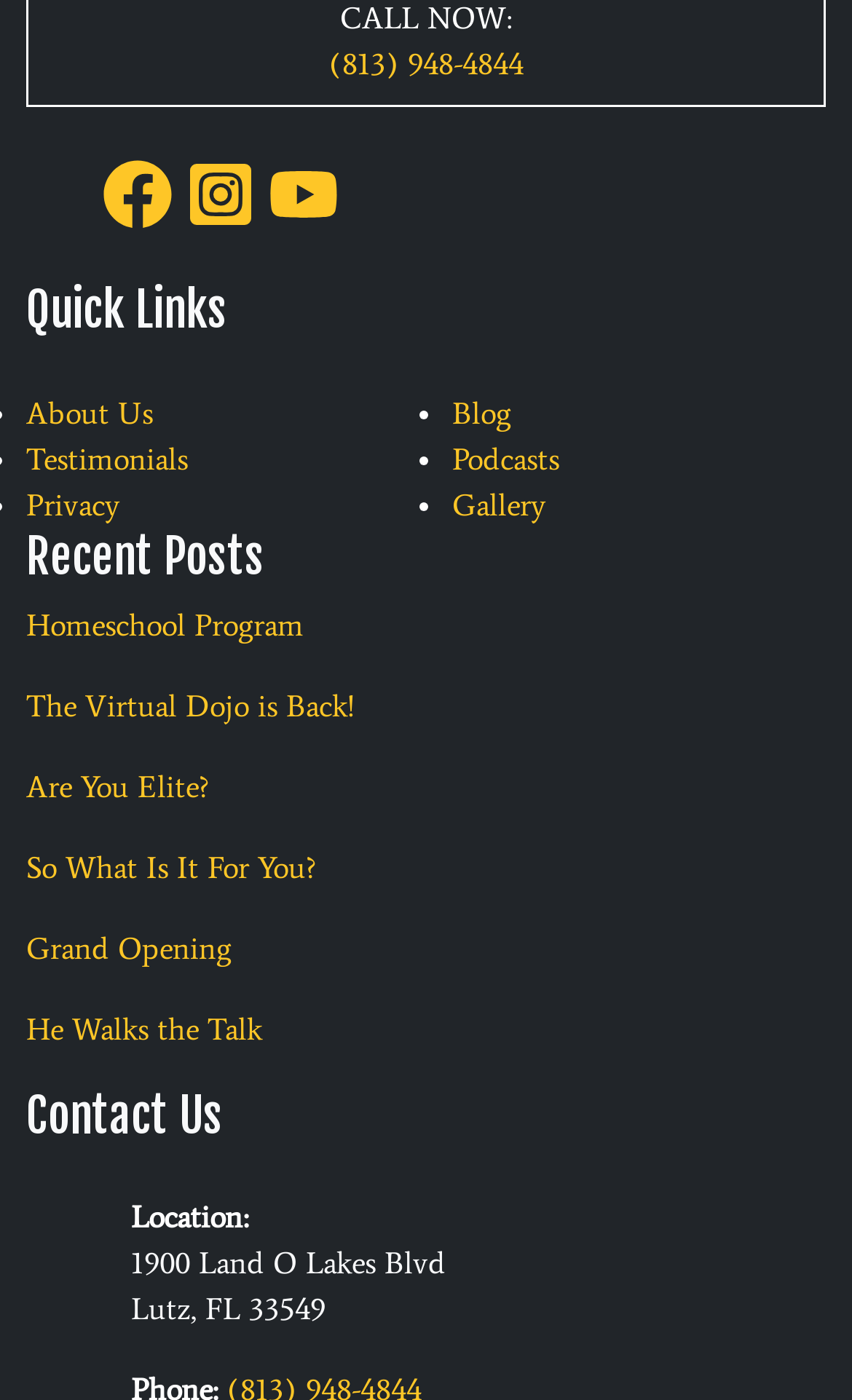Please identify the bounding box coordinates of the area that needs to be clicked to follow this instruction: "Get the location".

[0.154, 0.89, 0.523, 0.949]